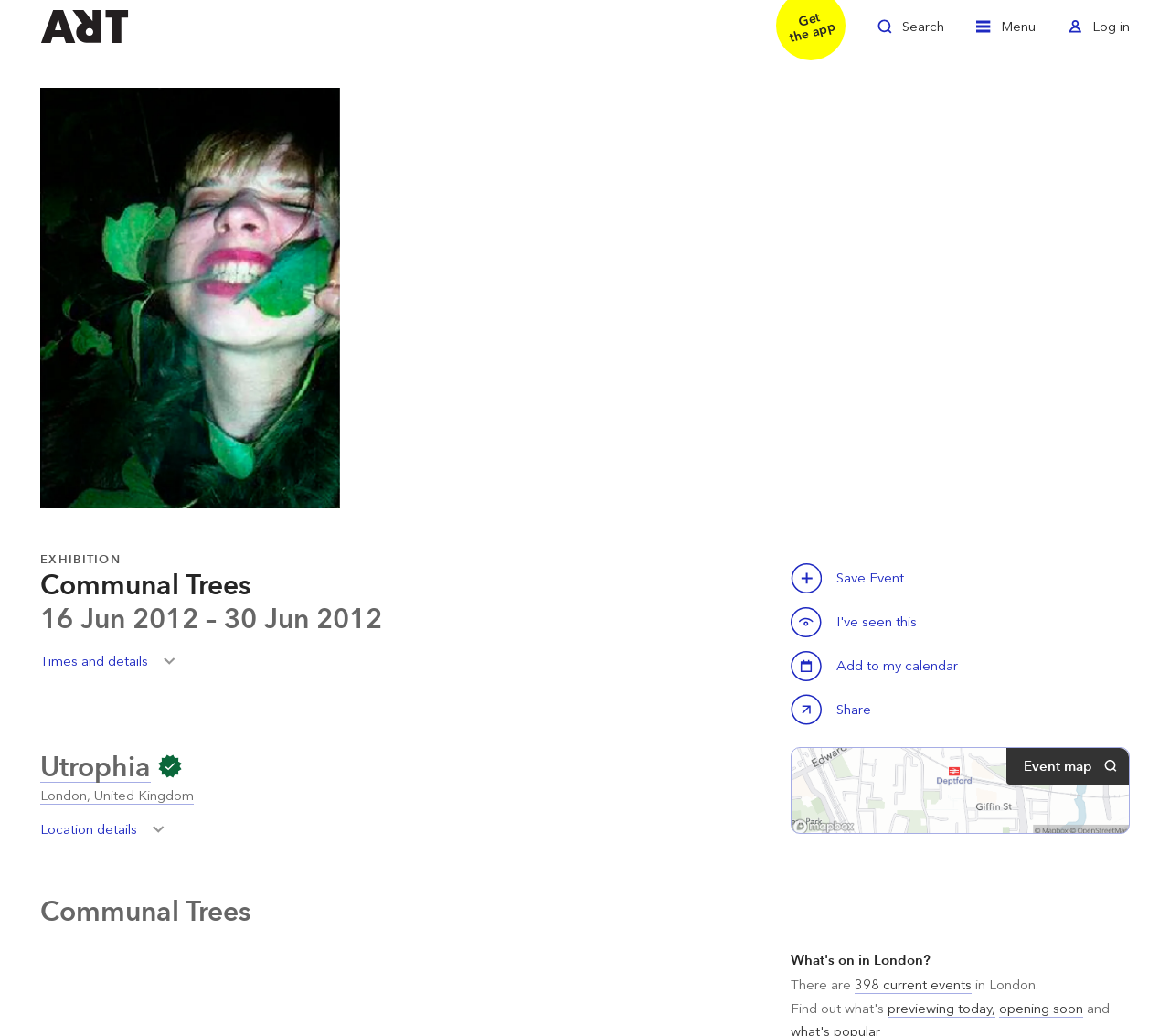Identify the bounding box coordinates of the section that should be clicked to achieve the task described: "Zoom in".

[0.034, 0.085, 0.29, 0.491]